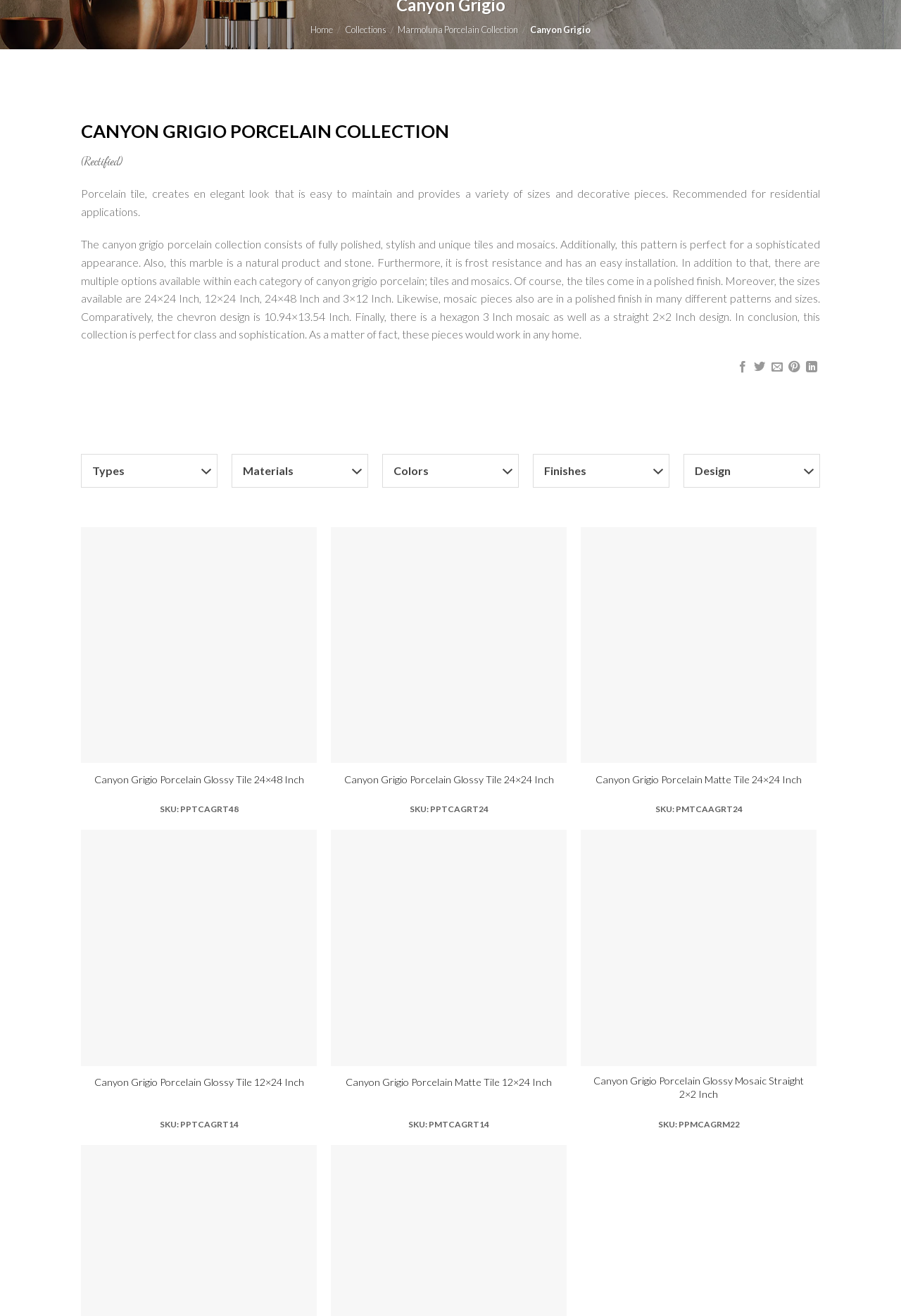Provide the bounding box coordinates for the UI element described in this sentence: "Collections". The coordinates should be four float values between 0 and 1, i.e., [left, top, right, bottom].

[0.383, 0.018, 0.429, 0.027]